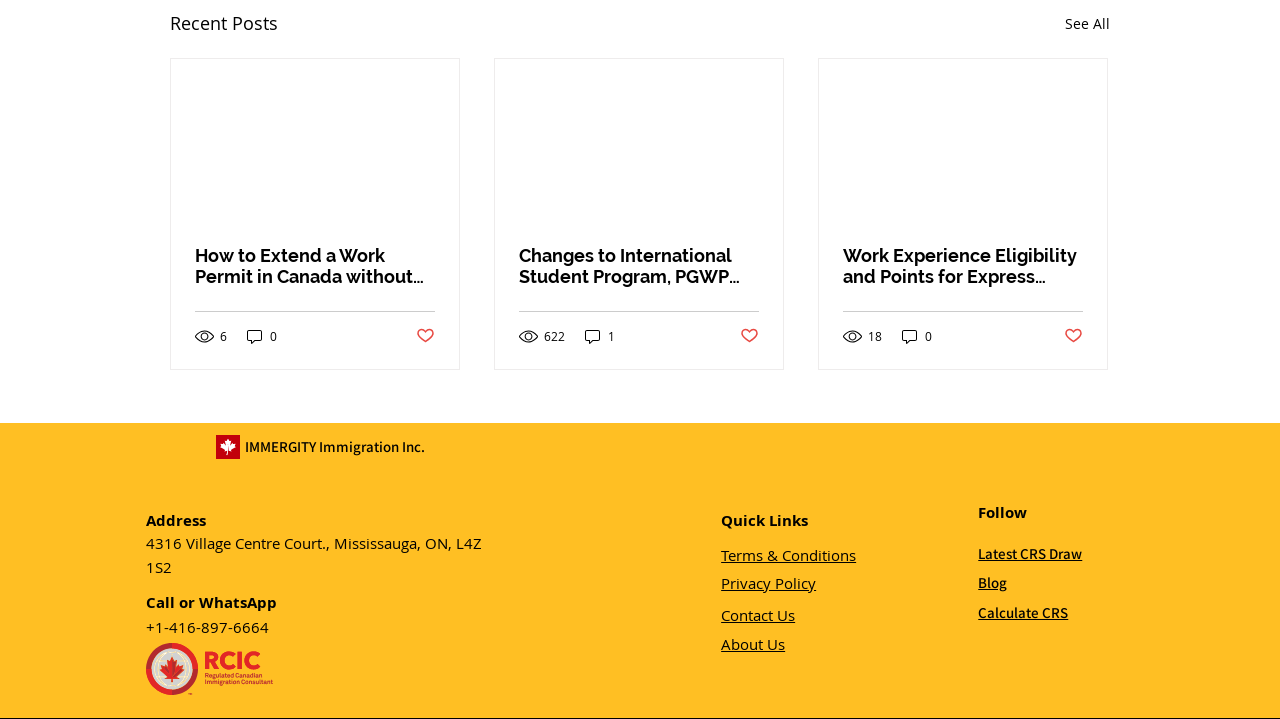Using the element description Terms & Conditions, predict the bounding box coordinates for the UI element. Provide the coordinates in (top-left x, top-left y, bottom-right x, bottom-right y) format with values ranging from 0 to 1.

[0.563, 0.758, 0.669, 0.786]